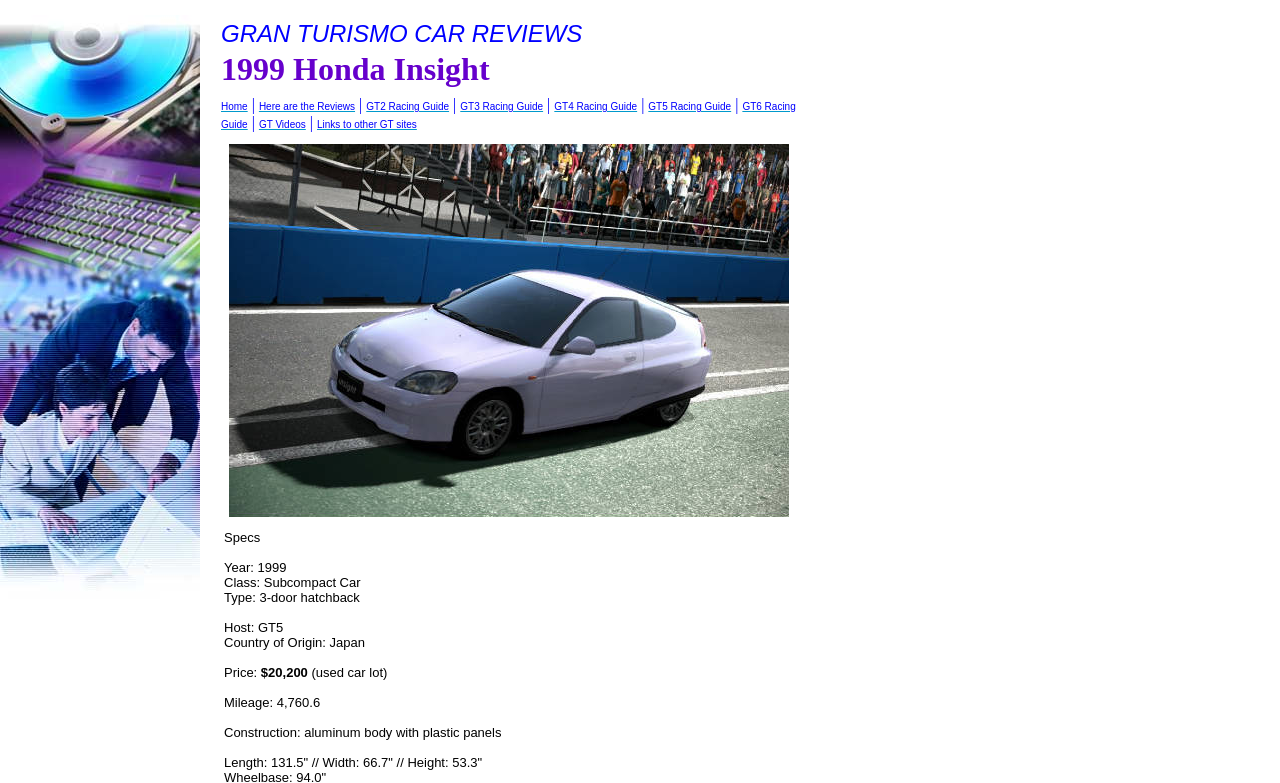Pinpoint the bounding box coordinates of the area that should be clicked to complete the following instruction: "Click on the 'Links to other GT sites' link". The coordinates must be given as four float numbers between 0 and 1, i.e., [left, top, right, bottom].

[0.248, 0.152, 0.326, 0.166]